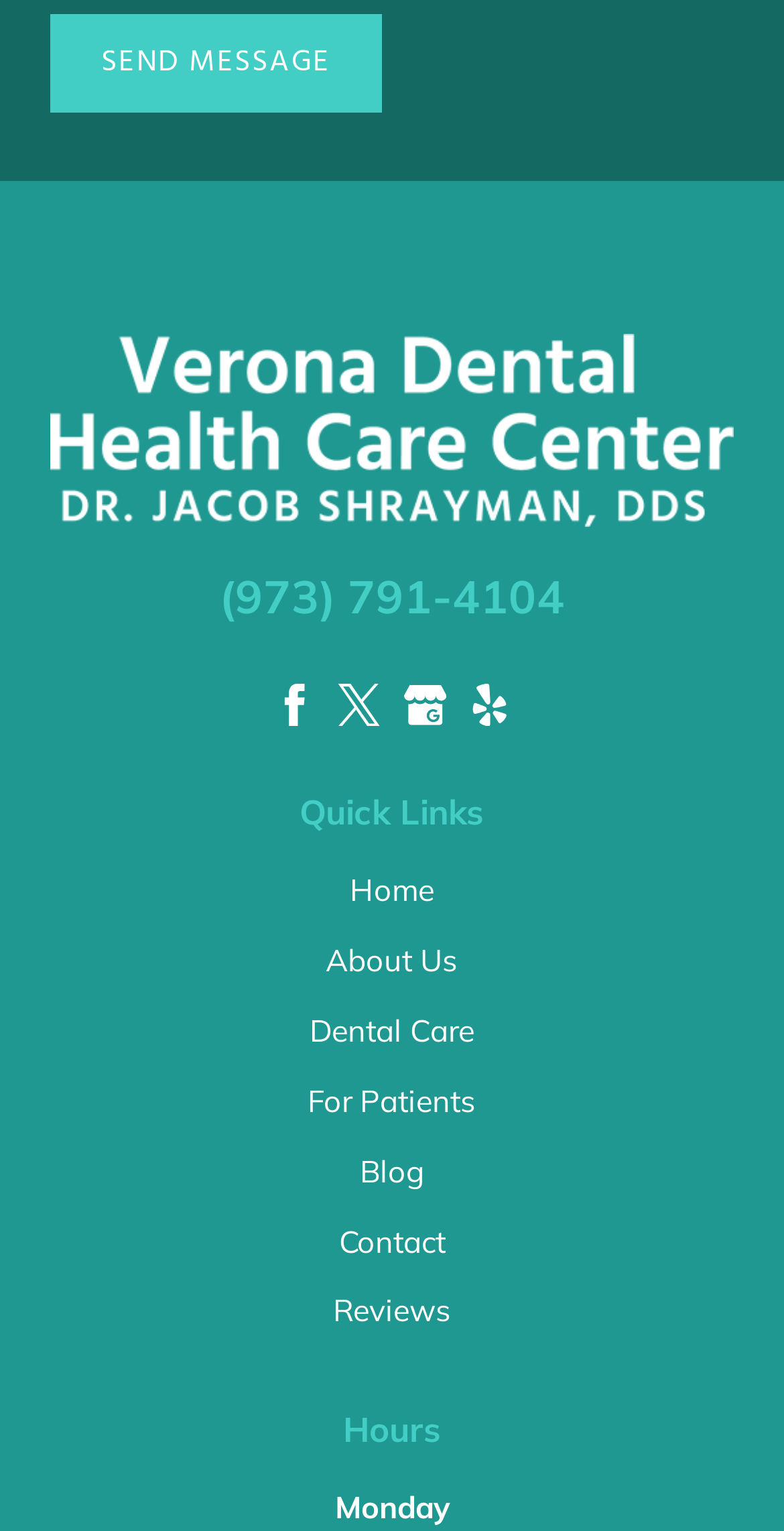What is the name of the dentist?
Please answer the question as detailed as possible.

The name of the dentist can be found in the image element with the text 'Jacob Shrayman, DDS' which is a part of the link element with the text 'Home'.